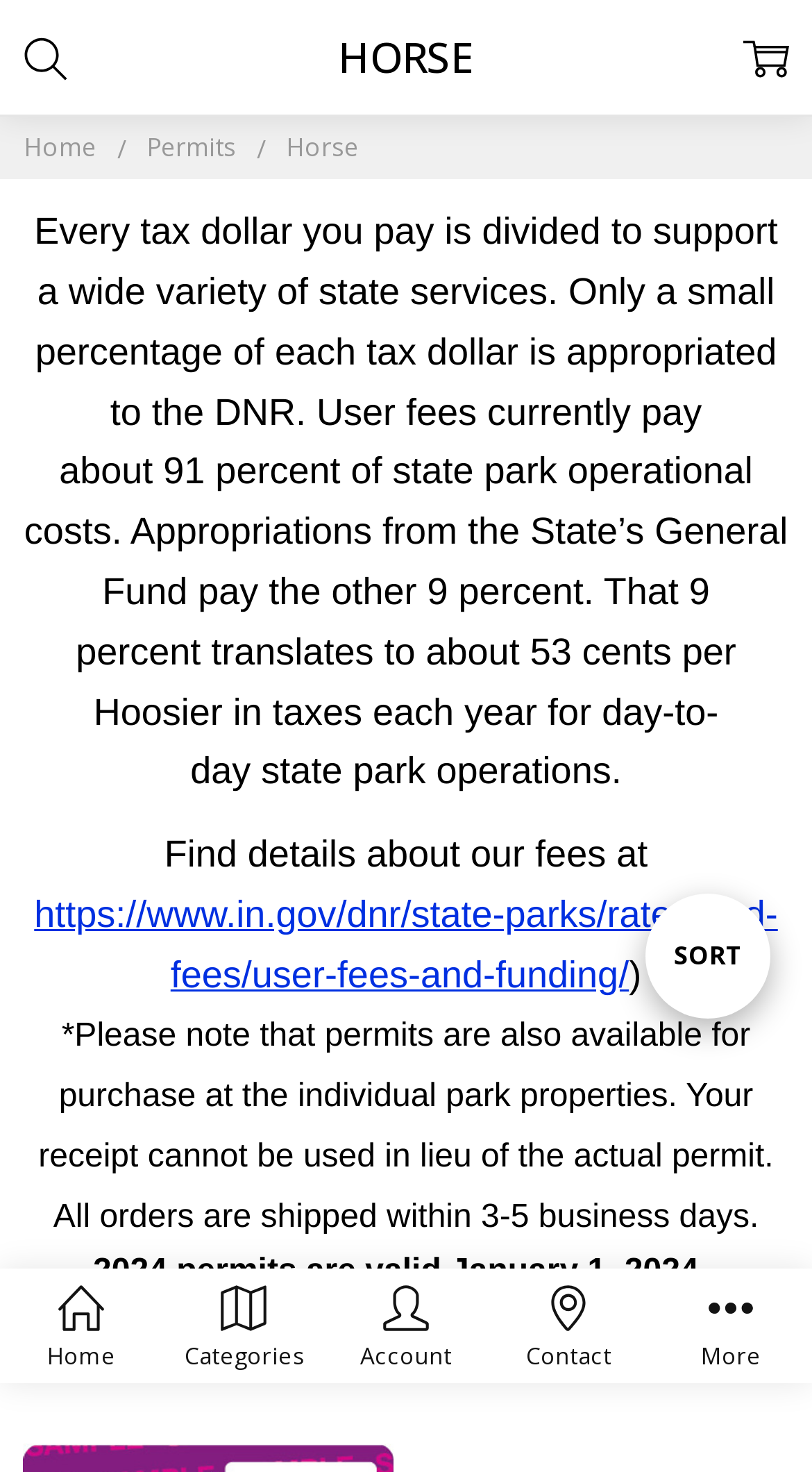When are 2024 permits valid?
Answer with a single word or phrase by referring to the visual content.

January 1, 2024 - December 31, 2024